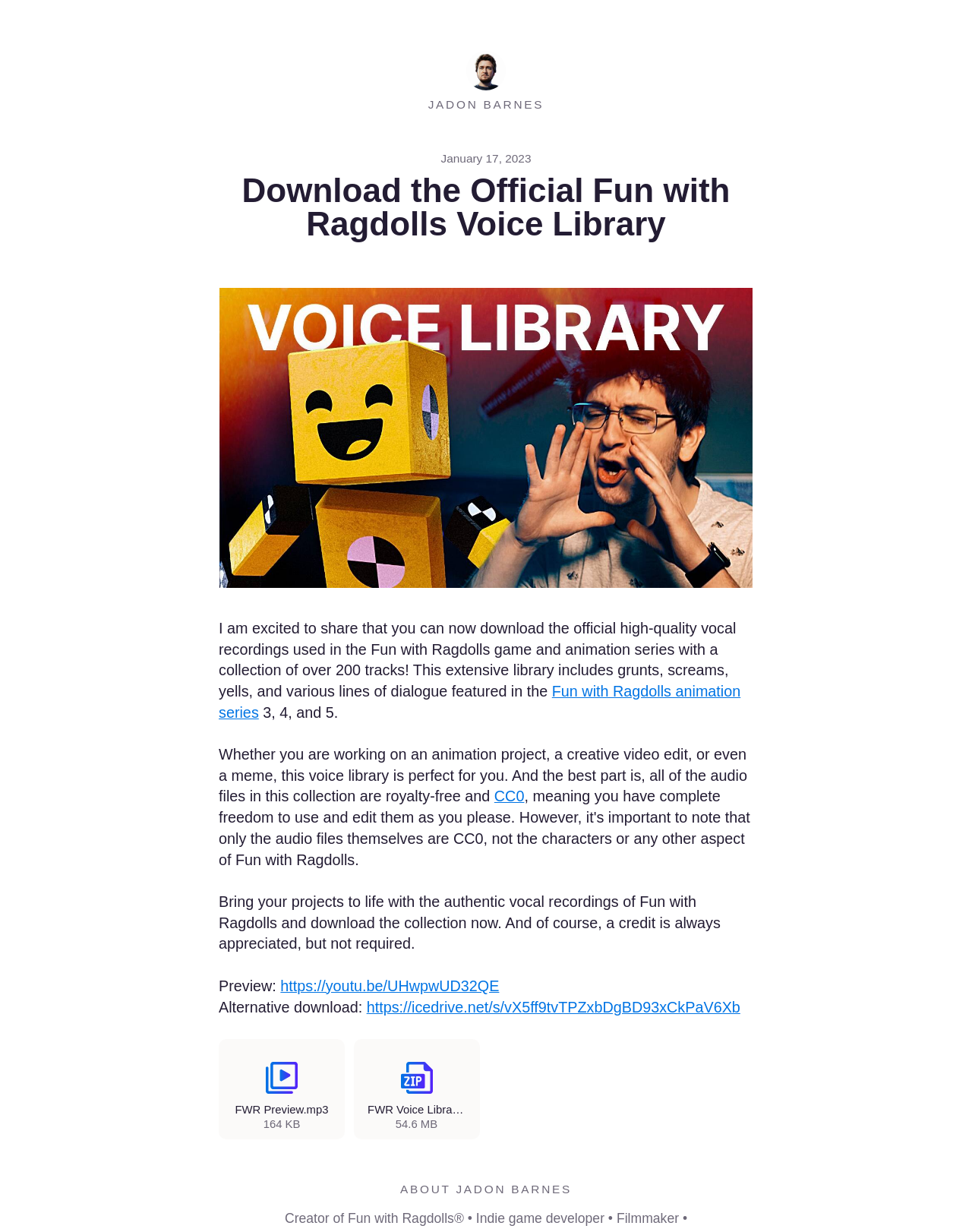Determine the bounding box coordinates of the target area to click to execute the following instruction: "Watch the preview video."

[0.289, 0.793, 0.514, 0.807]